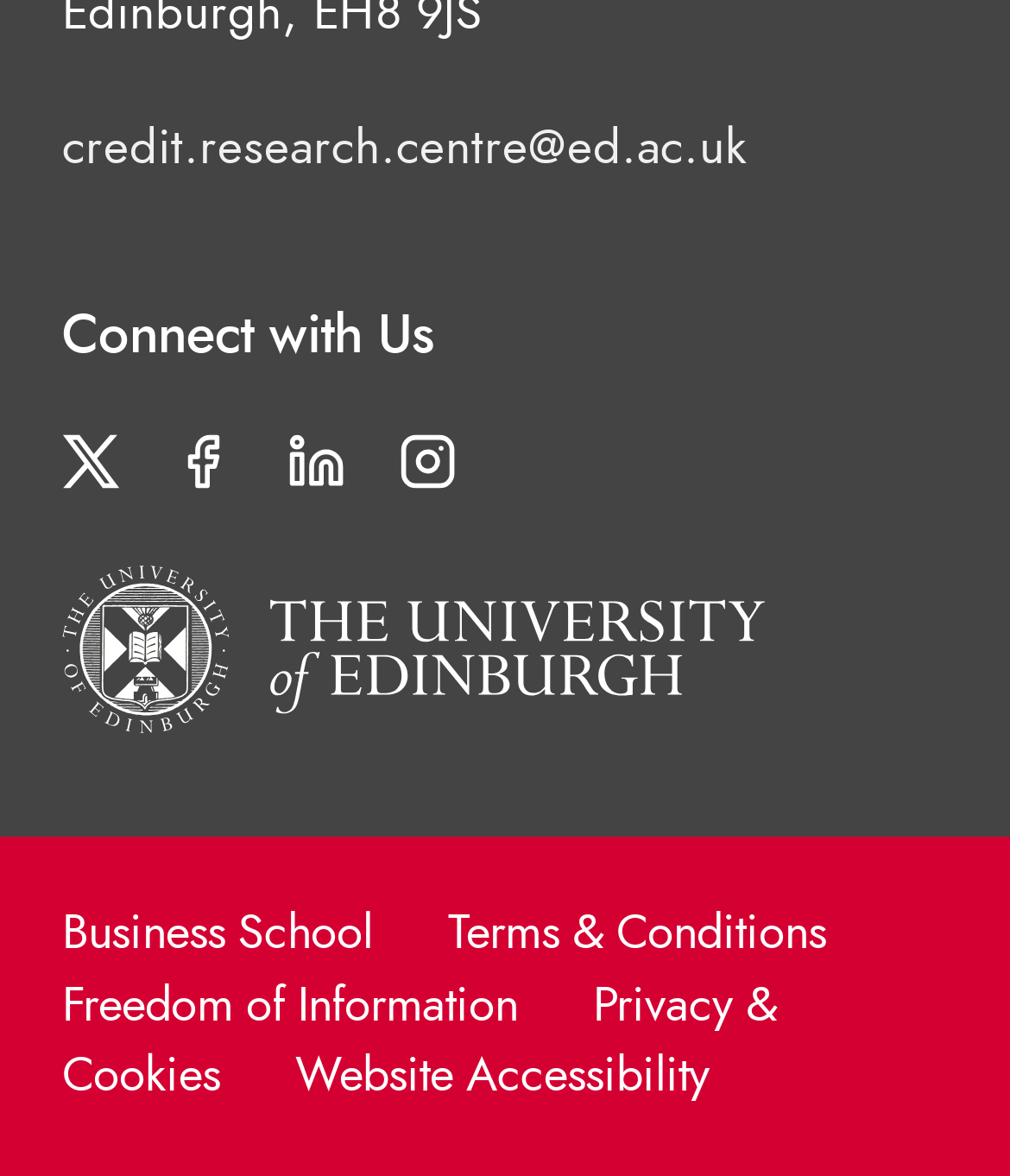Answer the following inquiry with a single word or phrase:
How many social media links are available?

4